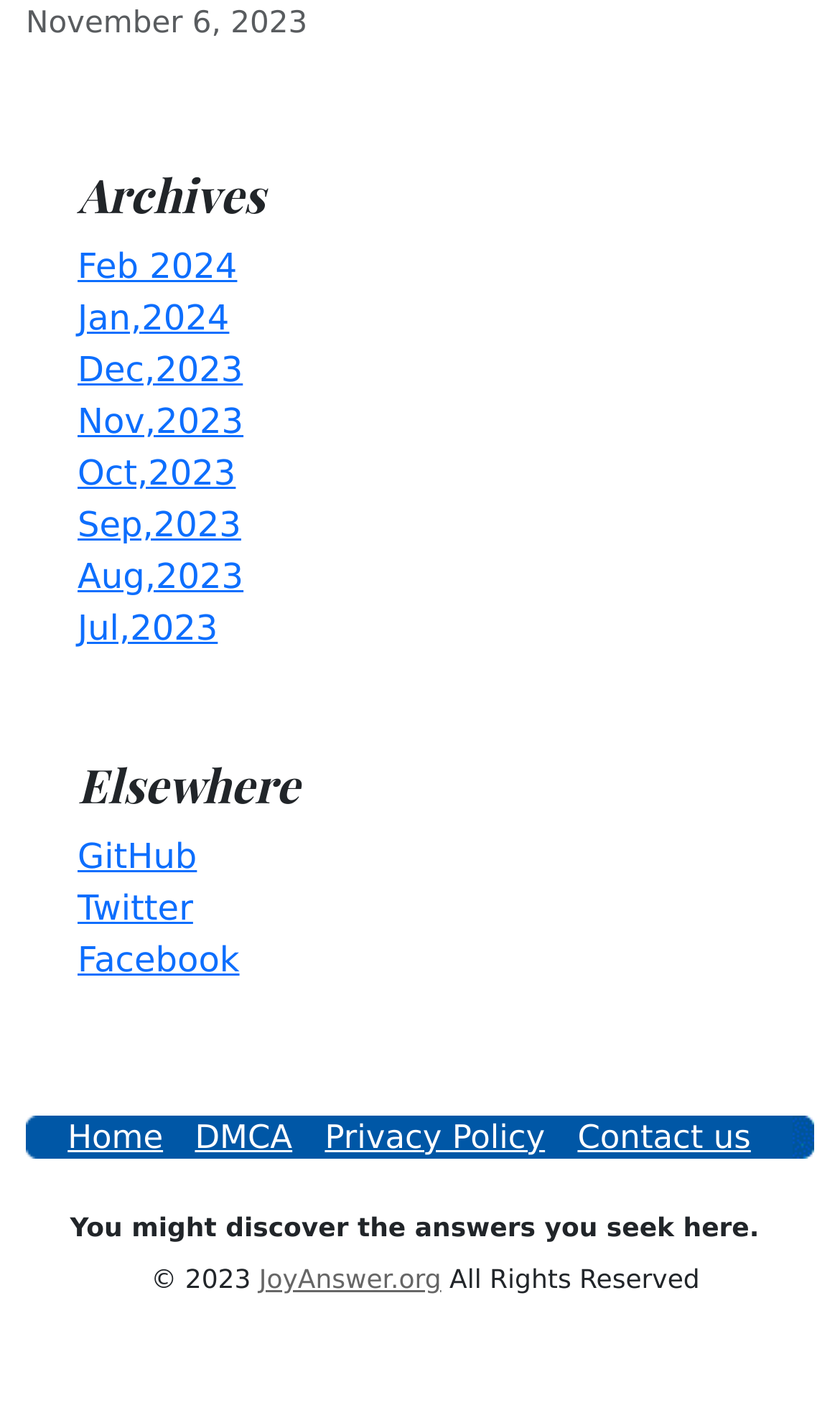What is the text above the footer links?
Provide a fully detailed and comprehensive answer to the question.

I looked at the text above the footer links and found the static text 'You might discover the answers you seek here'.